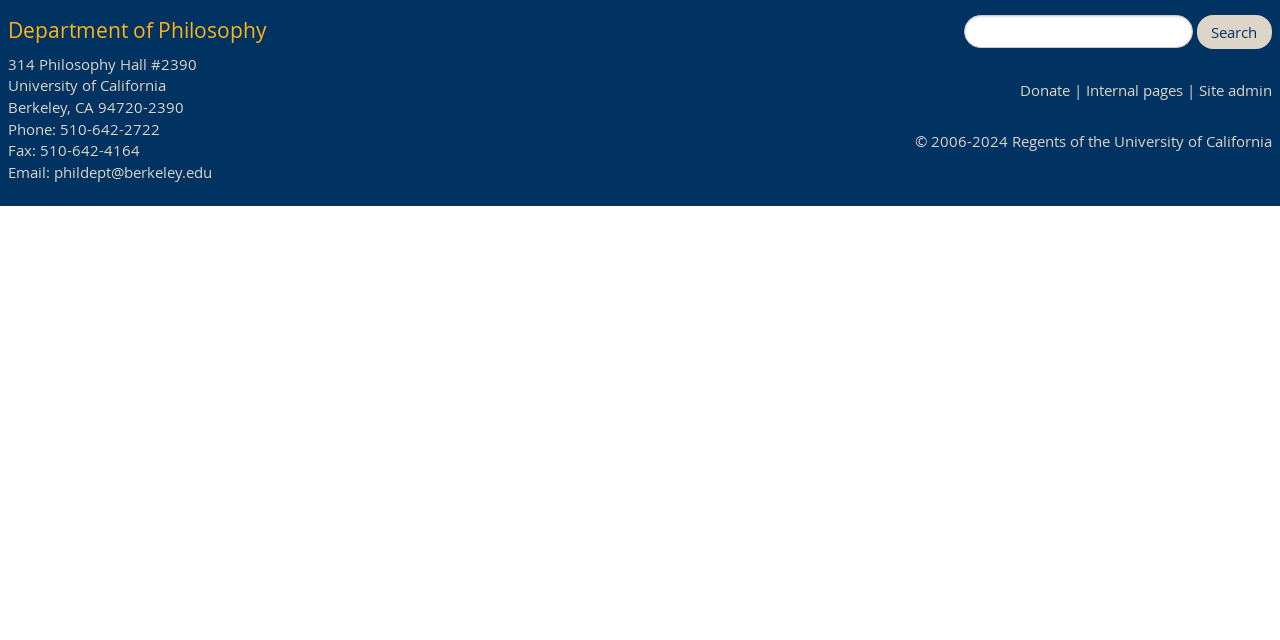Given the element description, predict the bounding box coordinates in the format (top-left x, top-left y, bottom-right x, bottom-right y), using floating point numbers between 0 and 1: phildept@berkeley.edu

[0.042, 0.255, 0.166, 0.284]